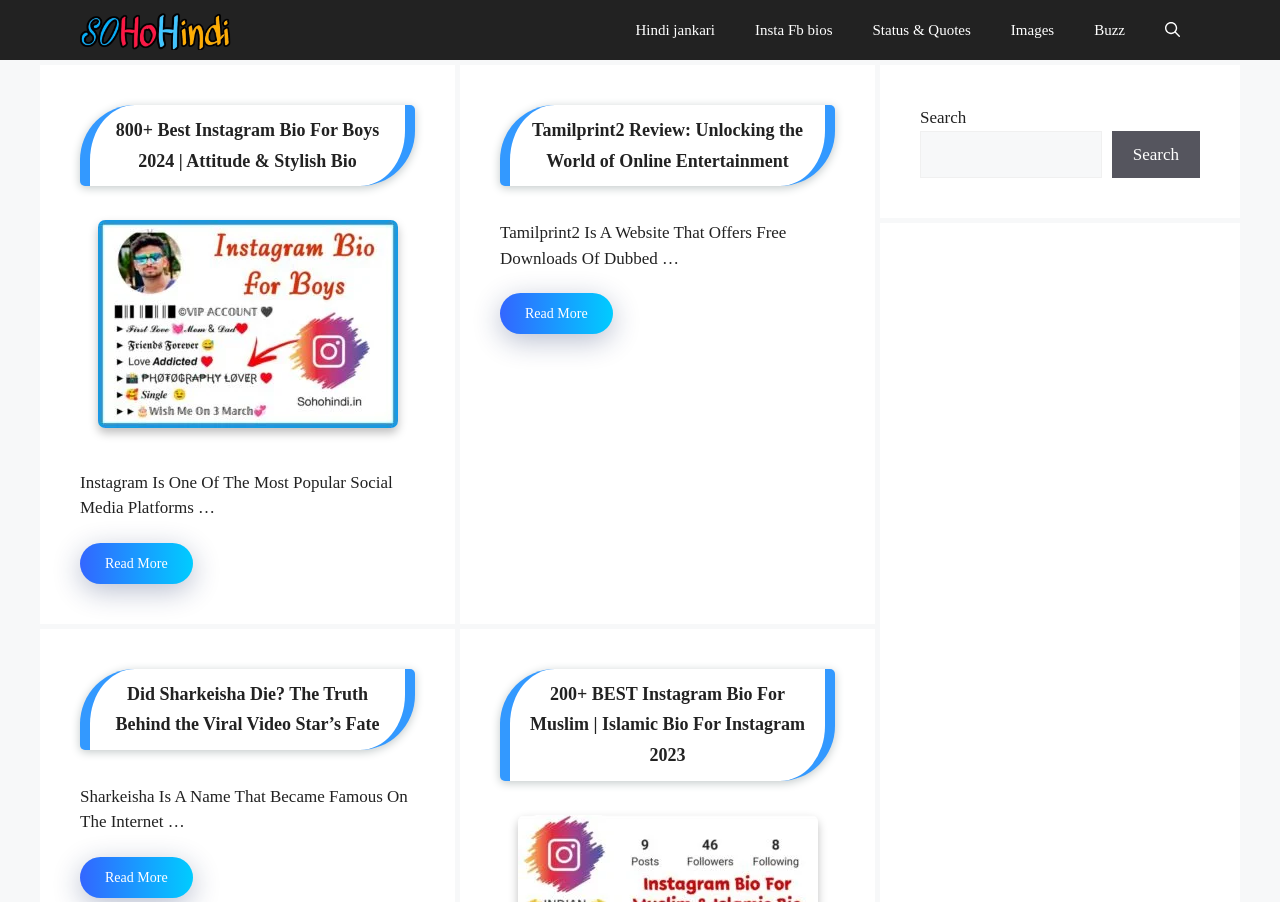Please give a one-word or short phrase response to the following question: 
What is the purpose of the search bar?

To search the website